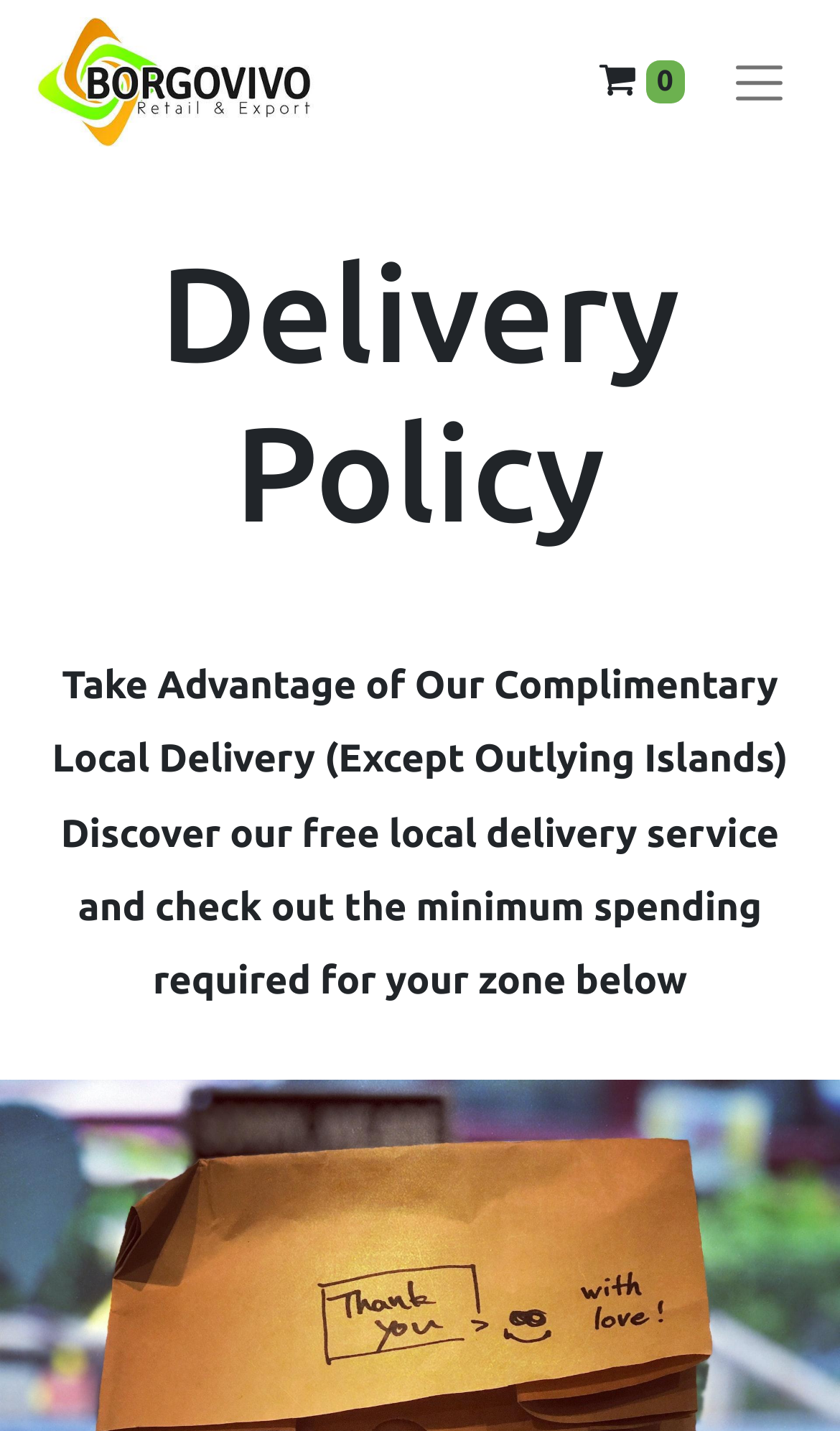What is the logo of this shop?
Please answer the question with a single word or phrase, referencing the image.

BORGOVIVO SHOP